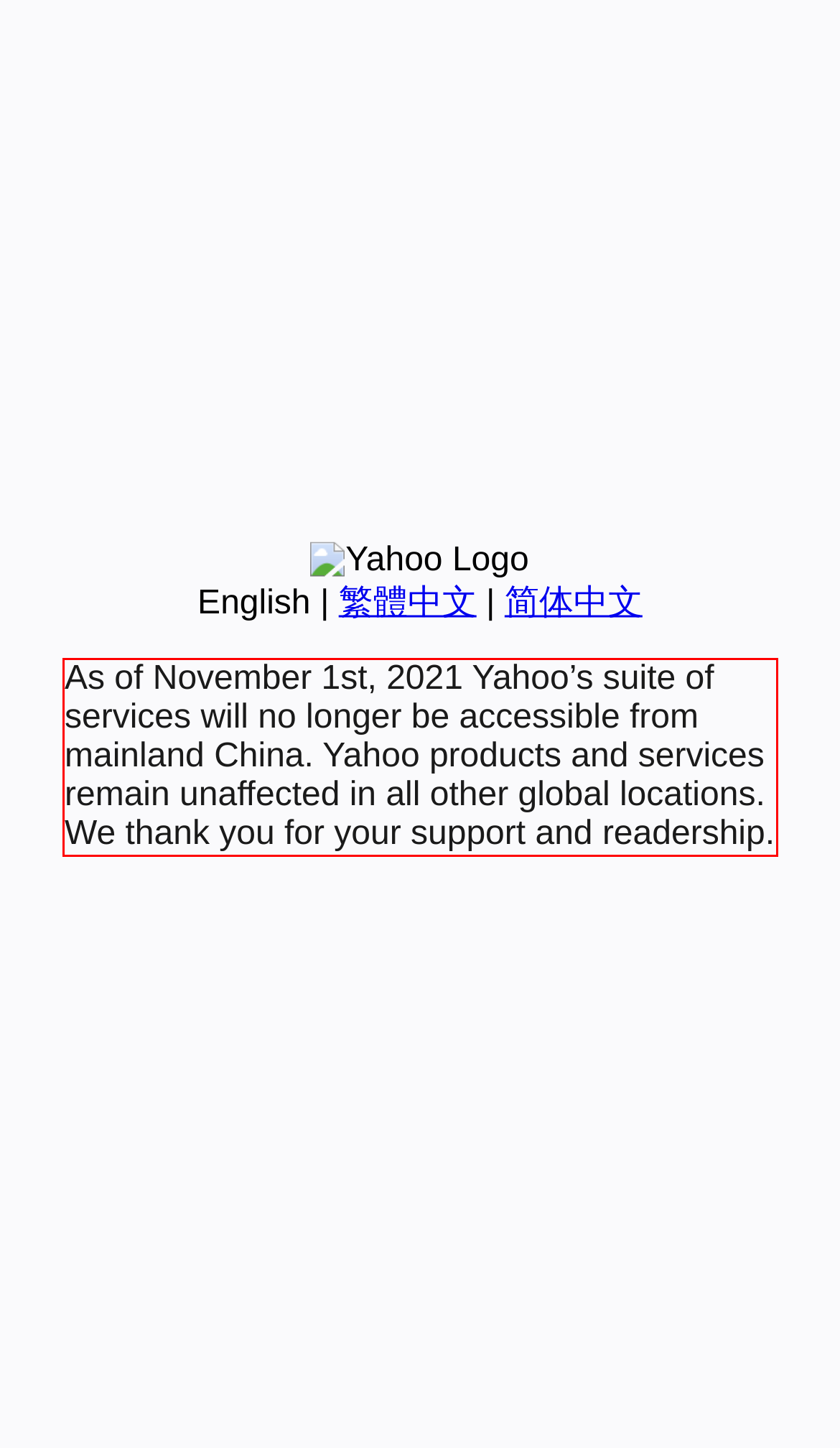Using OCR, extract the text content found within the red bounding box in the given webpage screenshot.

As of November 1st, 2021 Yahoo’s suite of services will no longer be accessible from mainland China. Yahoo products and services remain unaffected in all other global locations. We thank you for your support and readership.